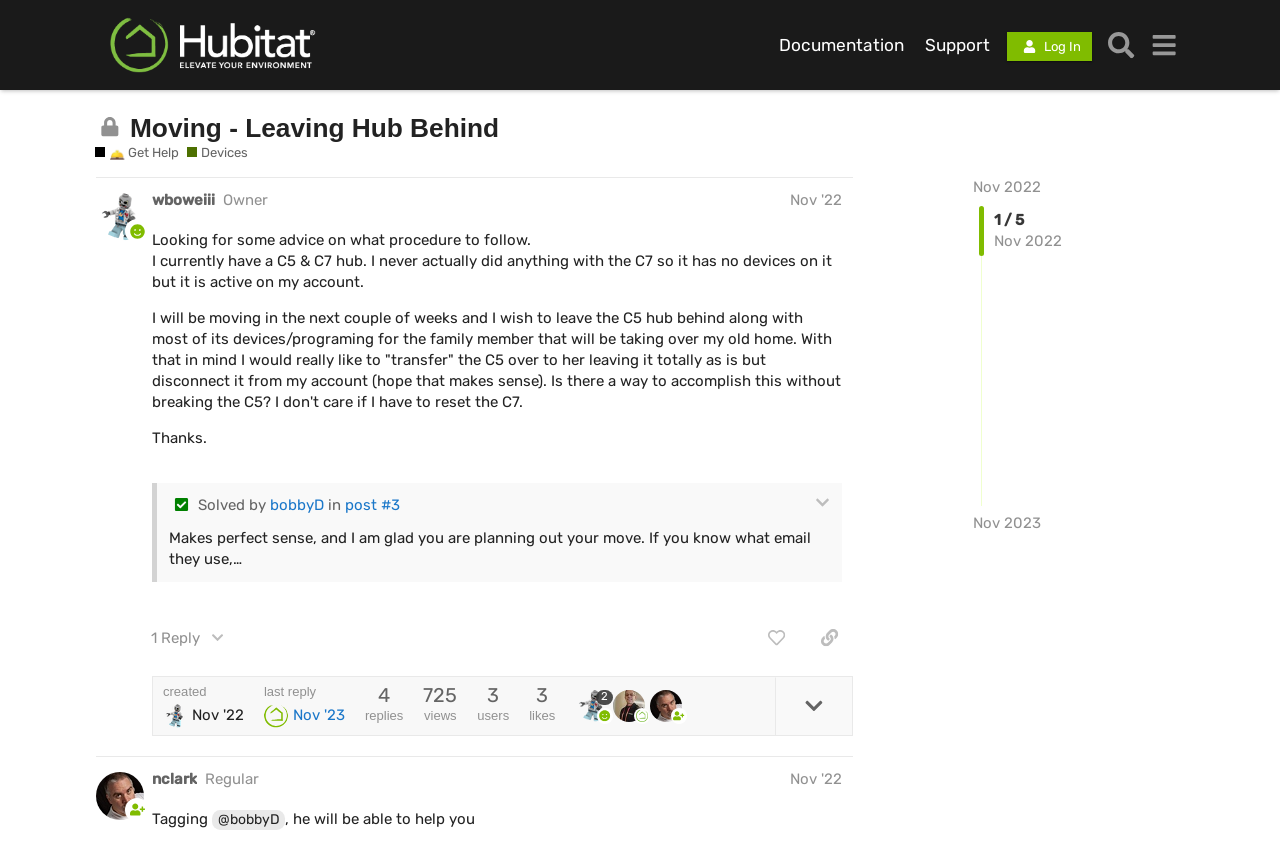Identify the bounding box coordinates for the element that needs to be clicked to fulfill this instruction: "Click on the 'Log In' button". Provide the coordinates in the format of four float numbers between 0 and 1: [left, top, right, bottom].

[0.787, 0.037, 0.853, 0.07]